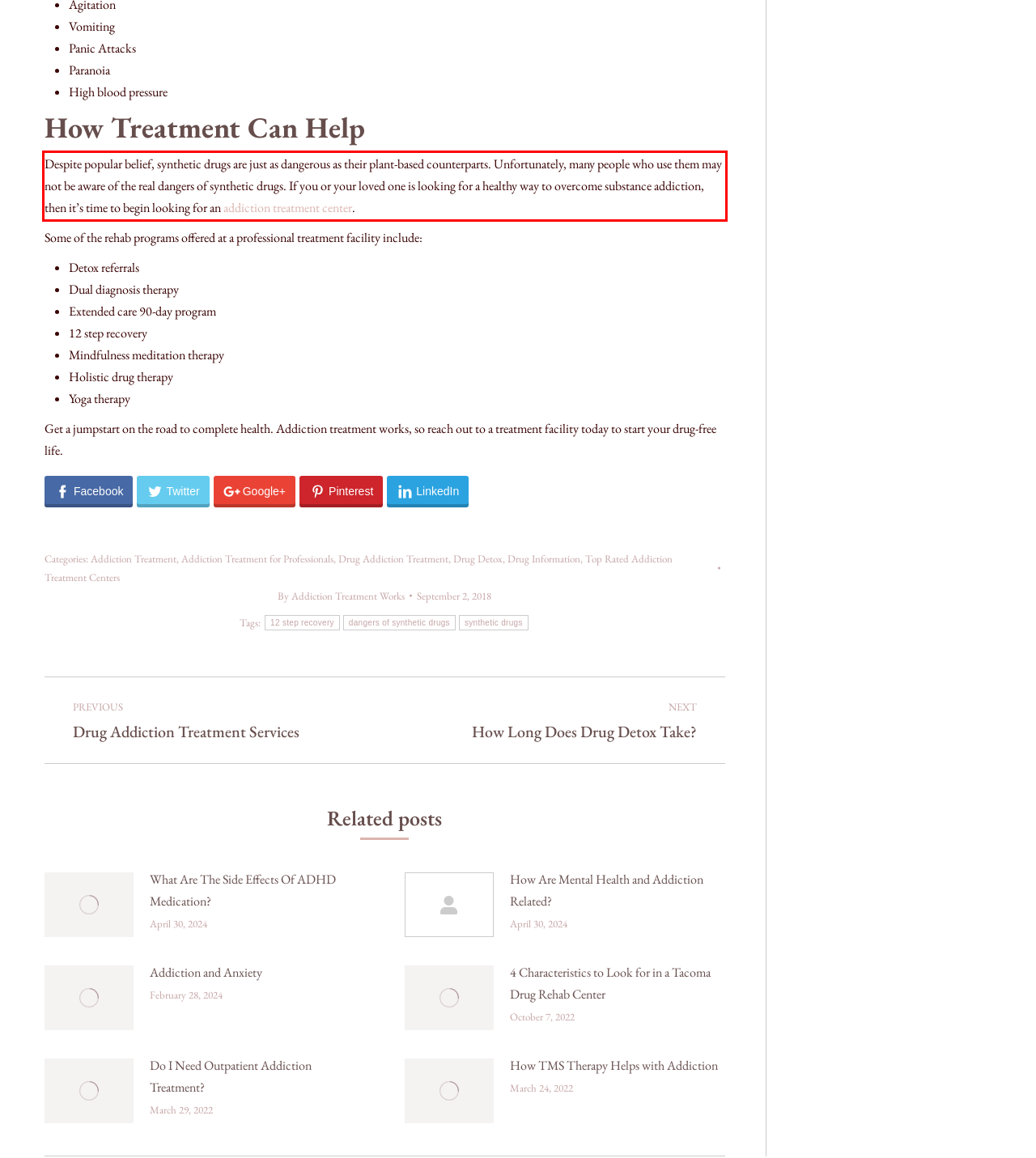Analyze the screenshot of a webpage where a red rectangle is bounding a UI element. Extract and generate the text content within this red bounding box.

Despite popular belief, synthetic drugs are just as dangerous as their plant-based counterparts. Unfortunately, many people who use them may not be aware of the real dangers of synthetic drugs. If you or your loved one is looking for a healthy way to overcome substance addiction, then it’s time to begin looking for an addiction treatment center.